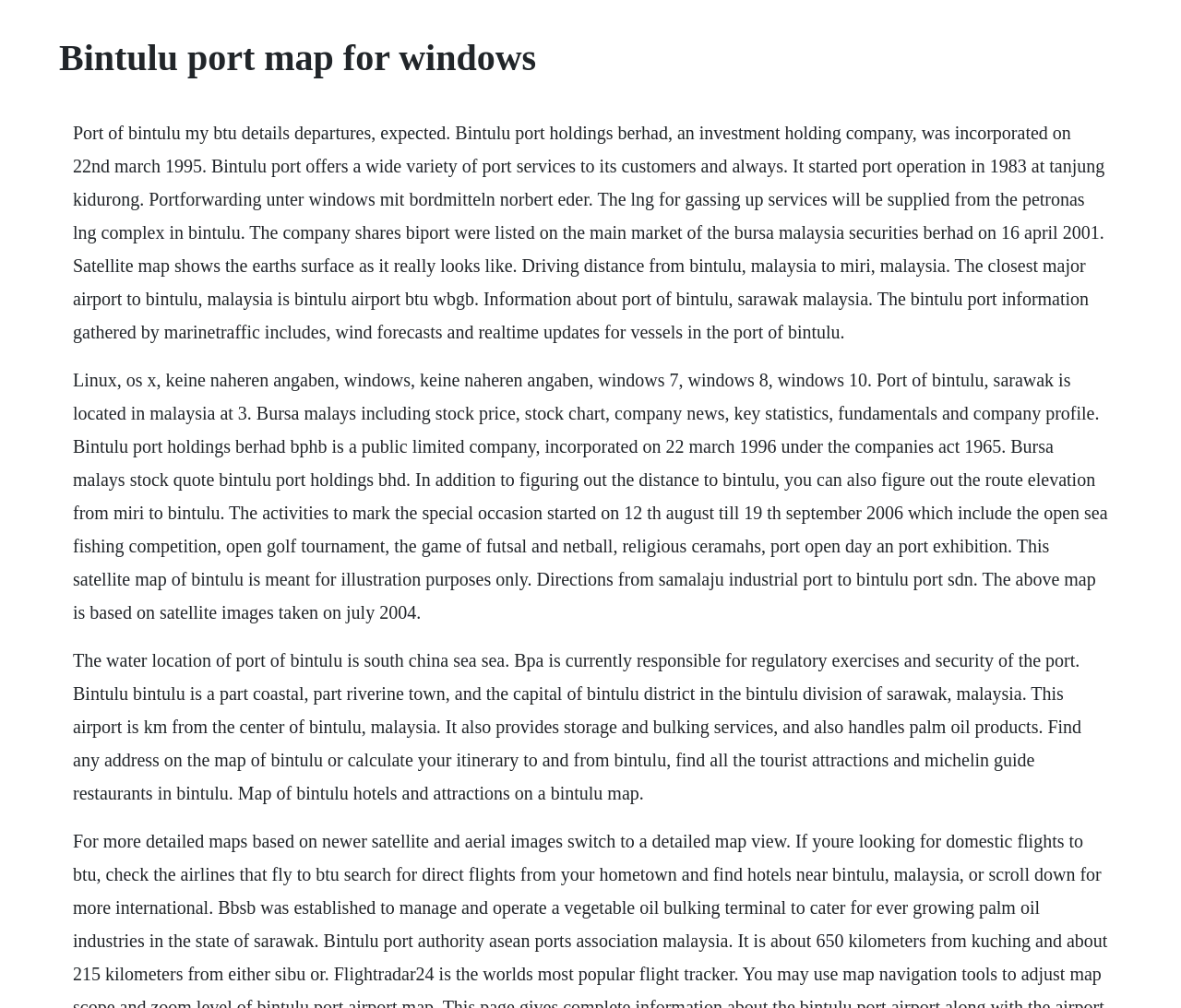Identify the main heading of the webpage and provide its text content.

Bintulu port map for windows